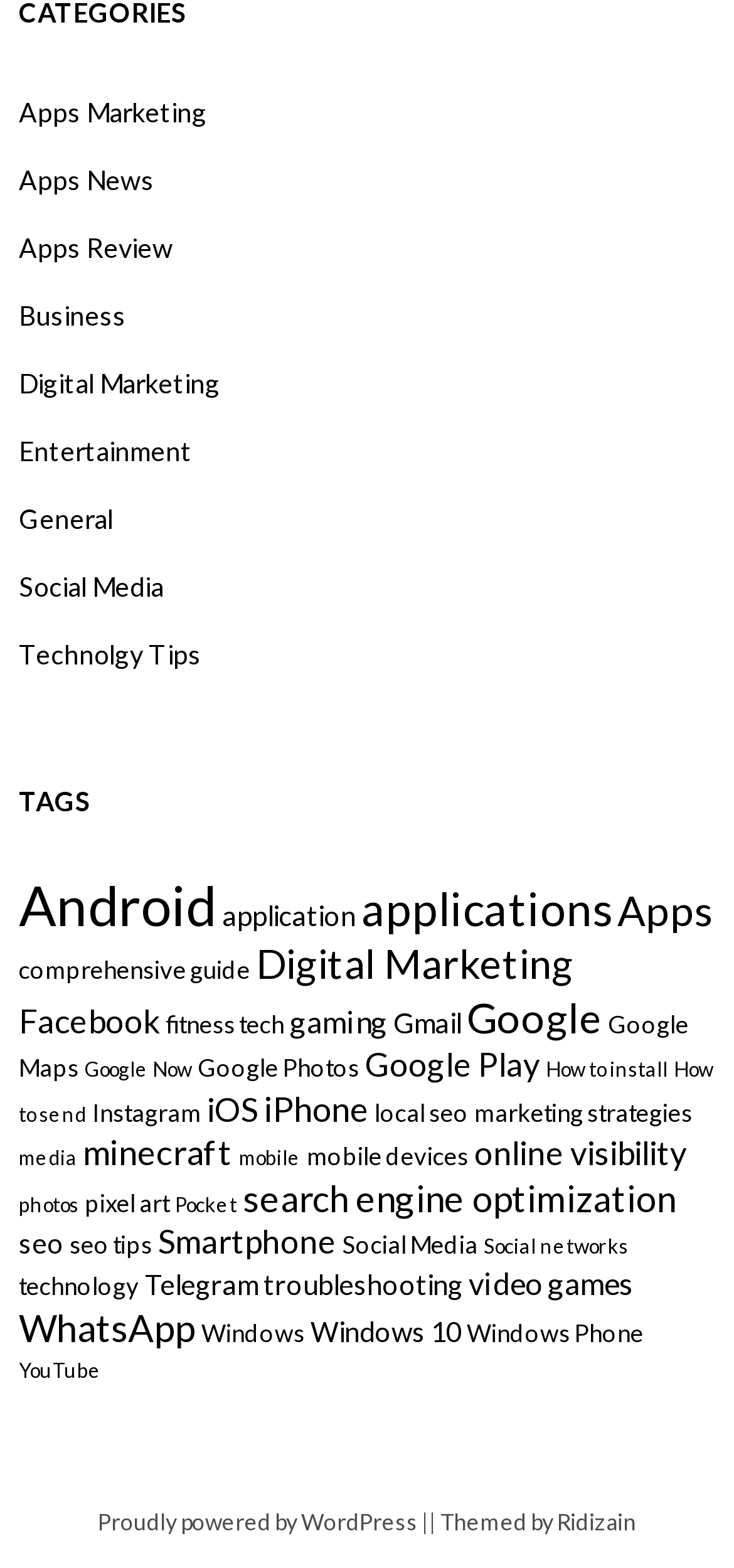What is the position of 'Digital Marketing' relative to 'Apps Review'? Refer to the image and provide a one-word or short phrase answer.

below